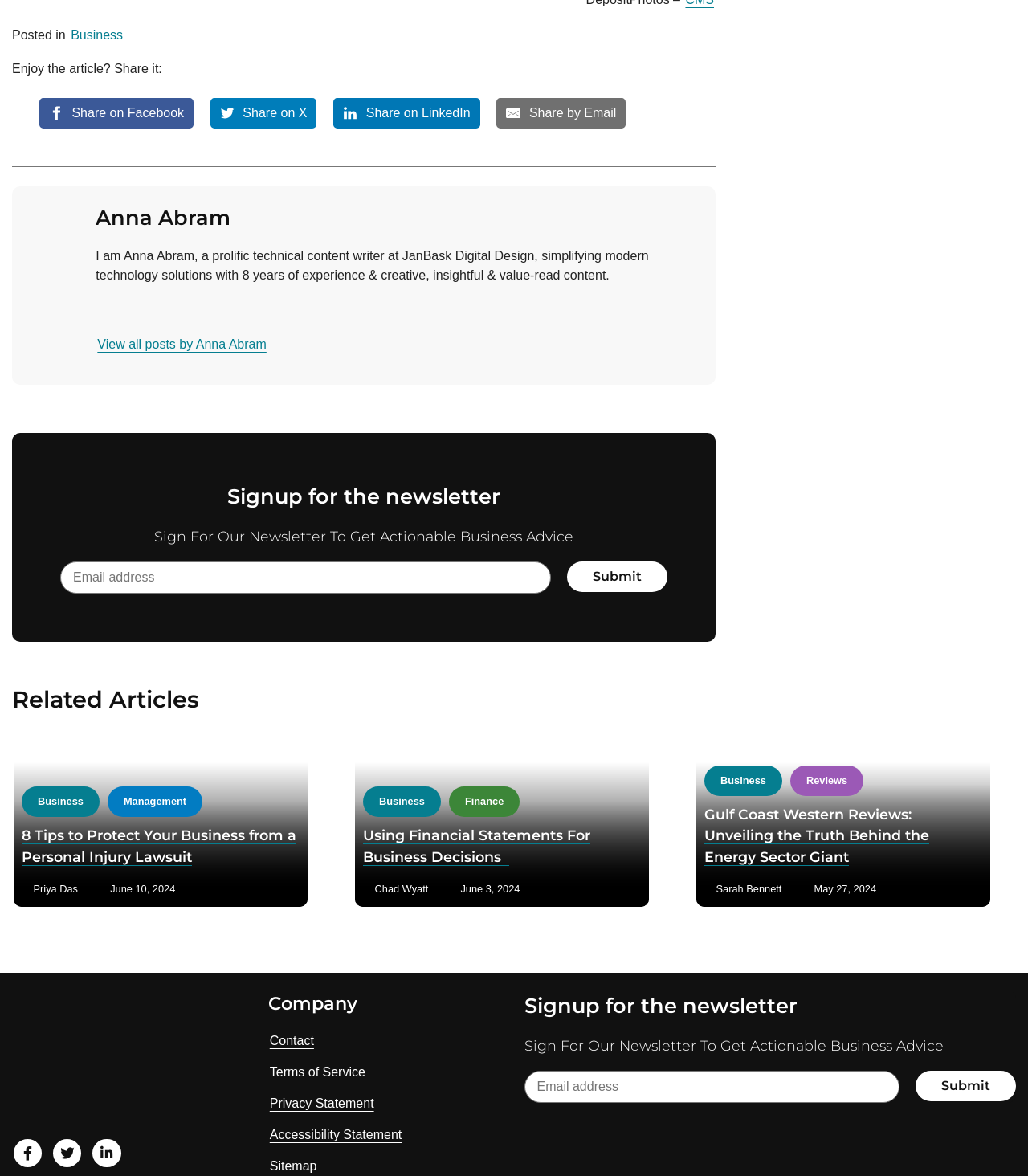Use the details in the image to answer the question thoroughly: 
What is the purpose of the textbox in the newsletter signup section?

I found the textbox in the newsletter signup section, which is labeled as 'Email Address *', indicating that it is a required field. The purpose of this textbox is to enter the user's email address to sign up for the newsletter.